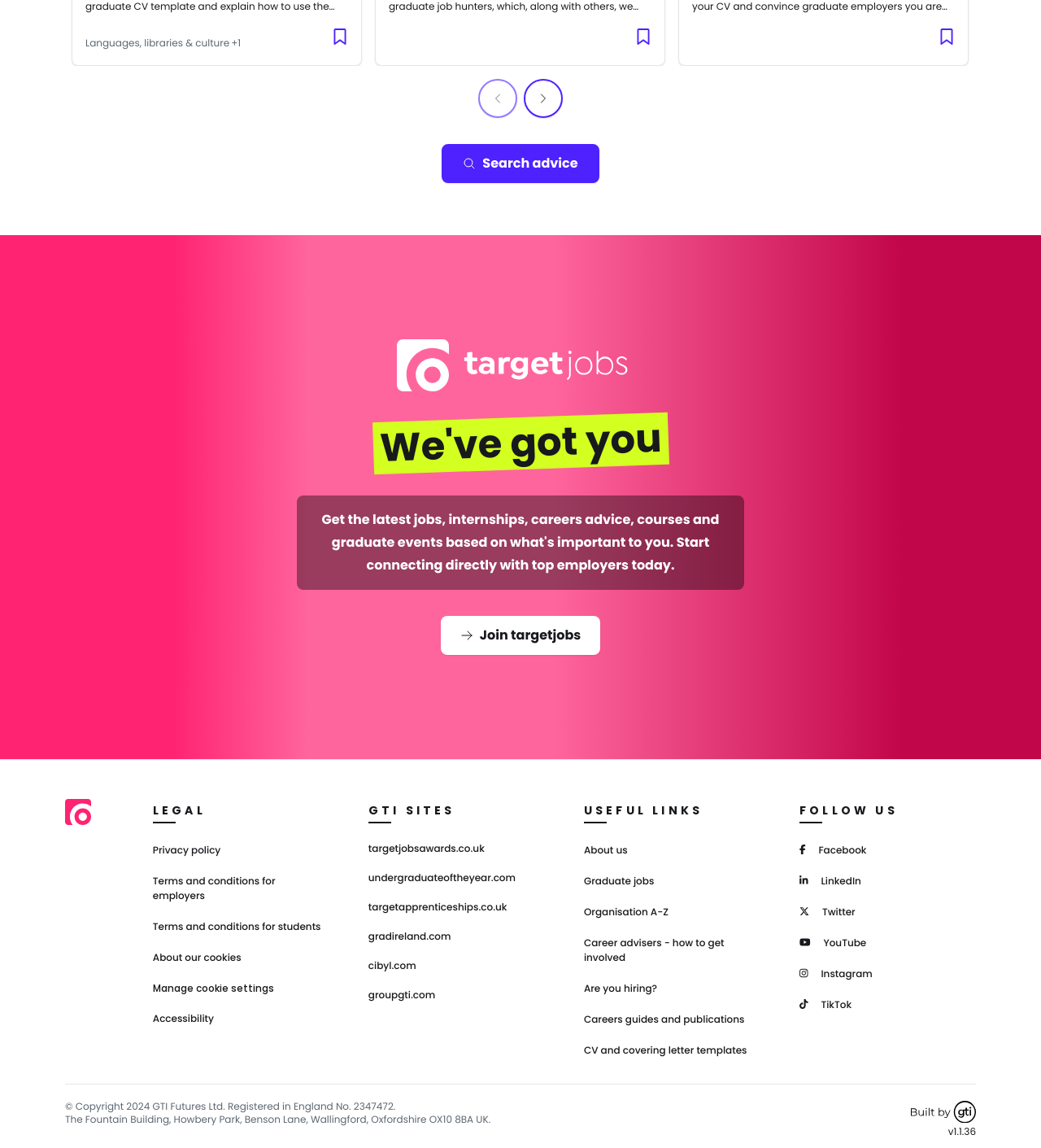Please determine the bounding box coordinates of the element's region to click in order to carry out the following instruction: "Click the 'Previous slide' button". The coordinates should be four float numbers between 0 and 1, i.e., [left, top, right, bottom].

[0.459, 0.068, 0.497, 0.102]